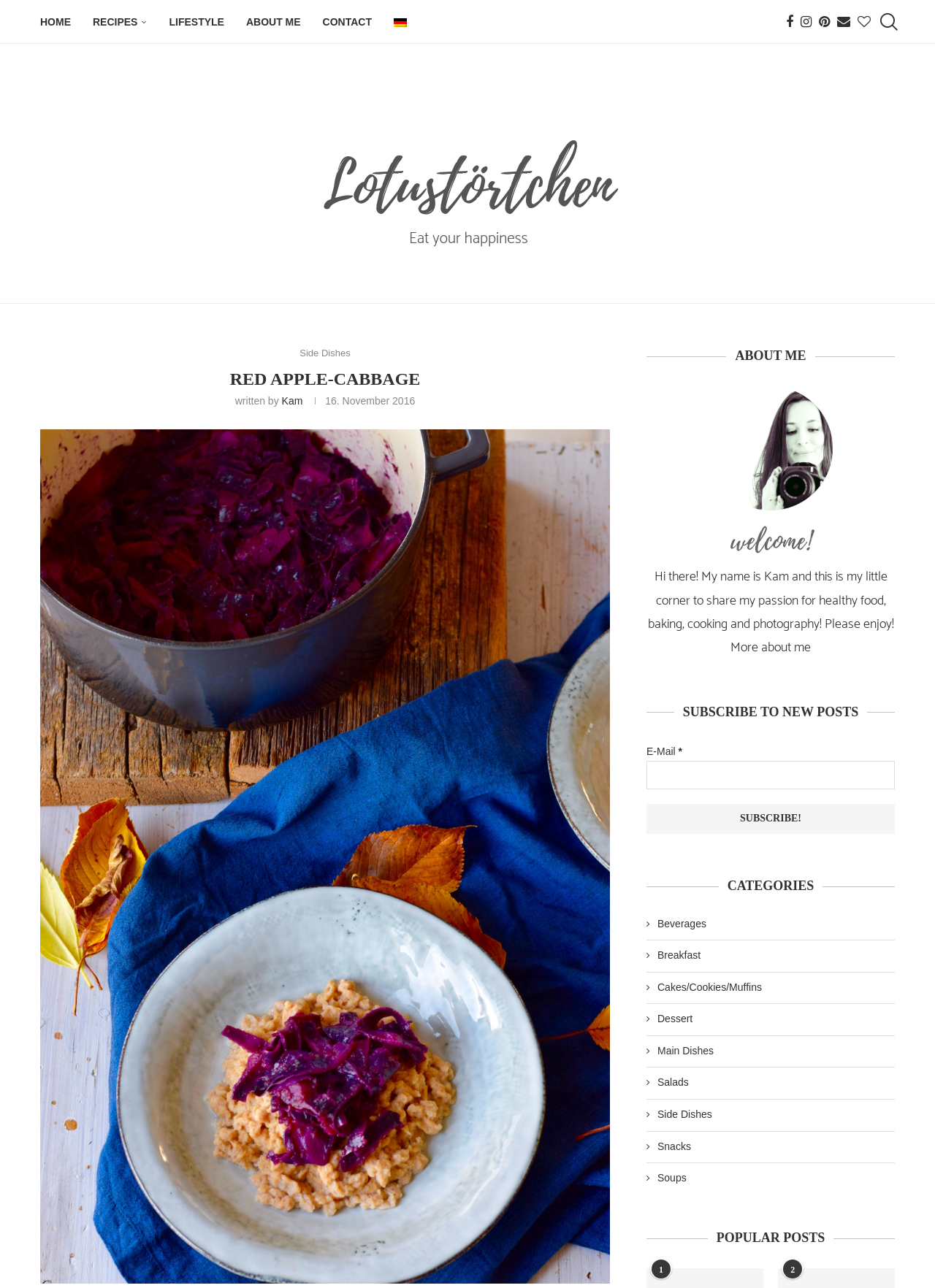Provide a short, one-word or phrase answer to the question below:
What is the category of the post 'RED APPLE-CABBAGE'?

Side Dishes